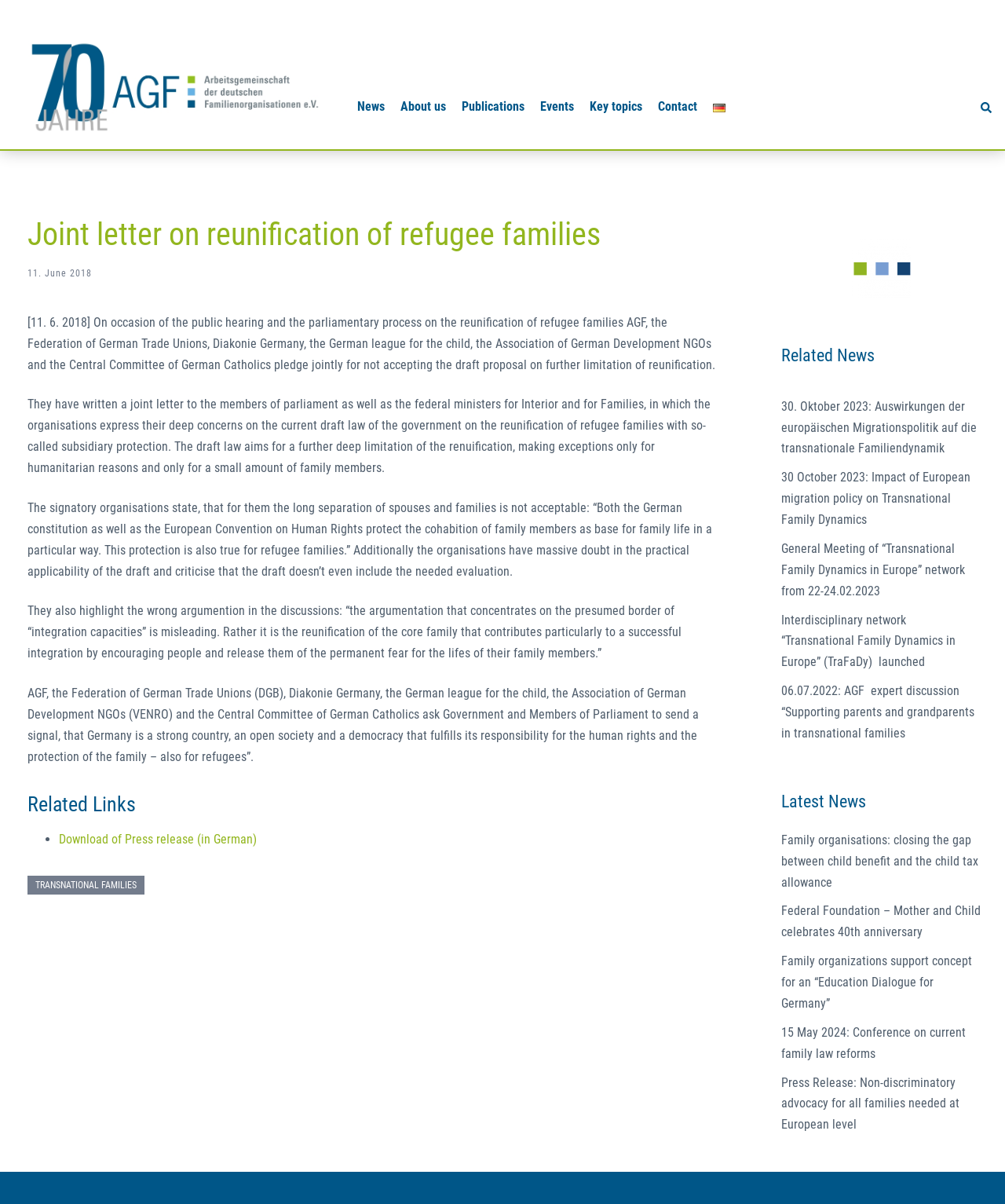How many organizations signed the joint letter?
Using the image as a reference, give a one-word or short phrase answer.

Six